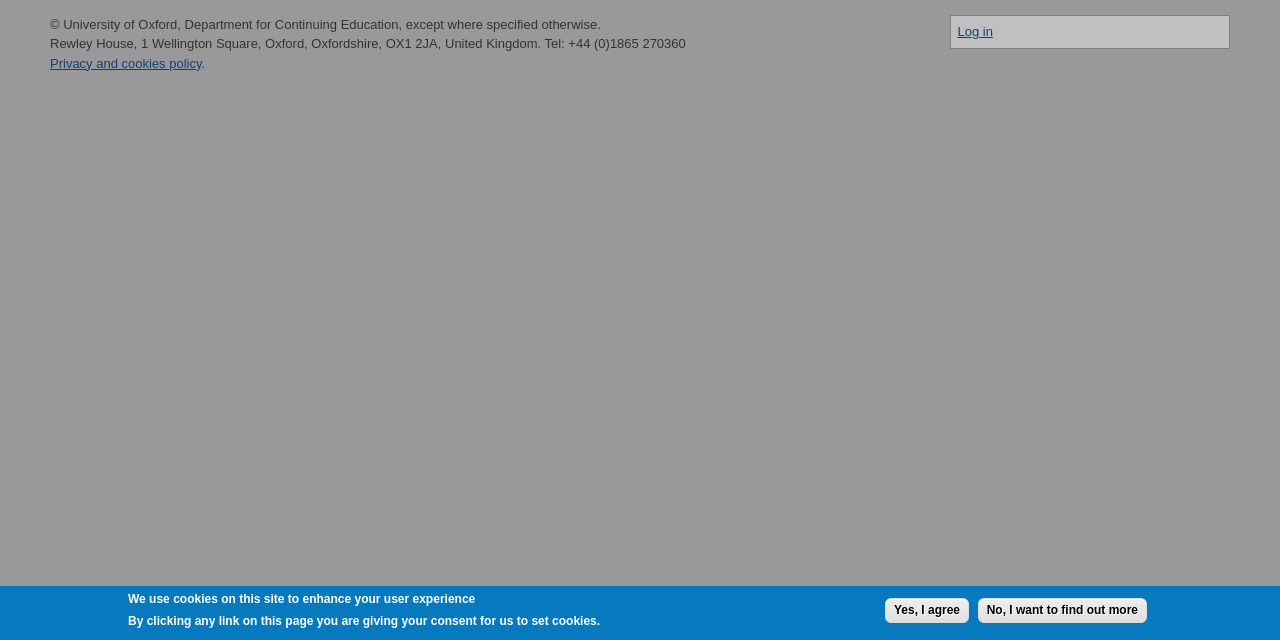Identify the bounding box for the element characterized by the following description: "Log in".

[0.748, 0.038, 0.776, 0.061]